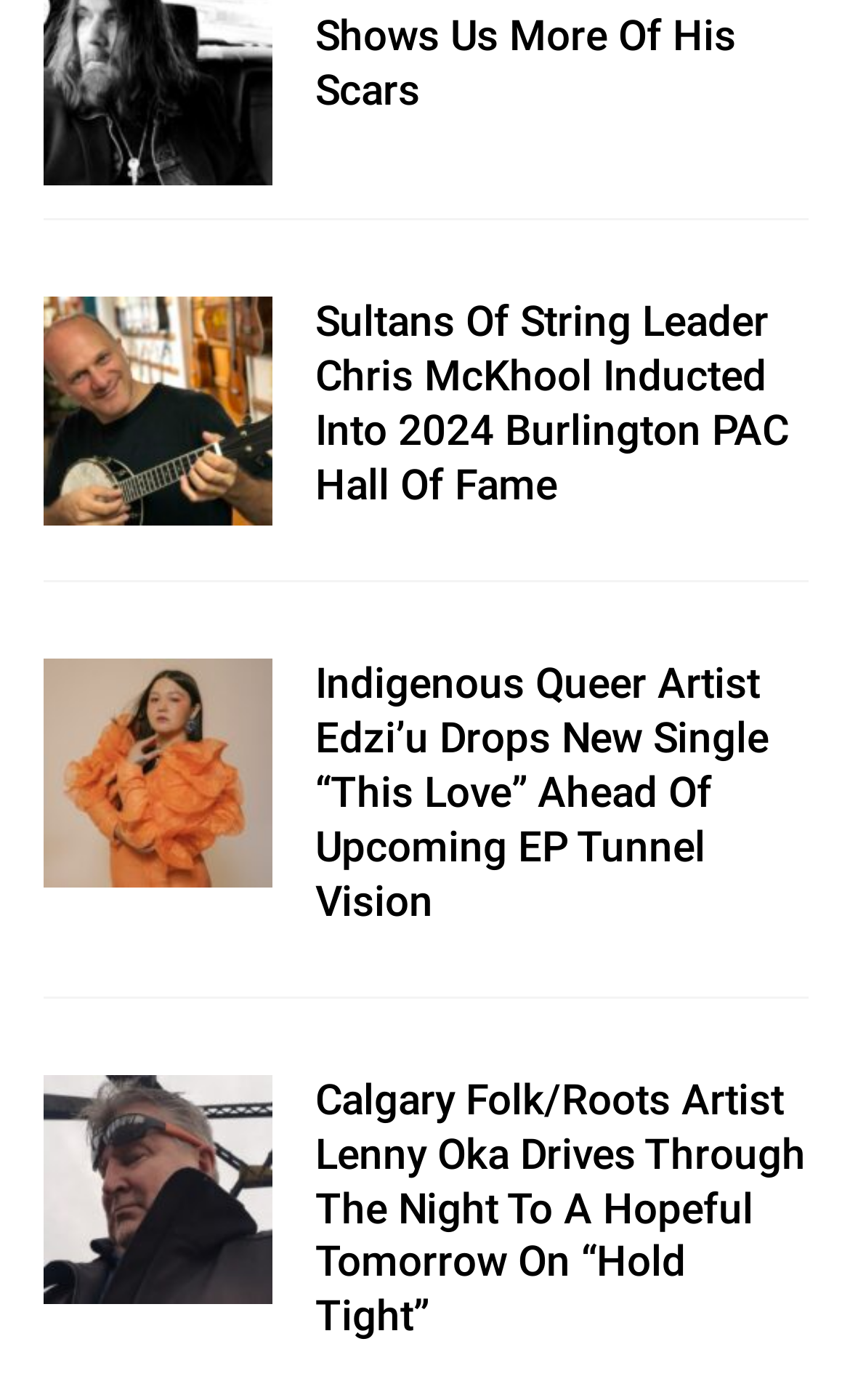Provide a short, one-word or phrase answer to the question below:
How many images are on the webpage?

3